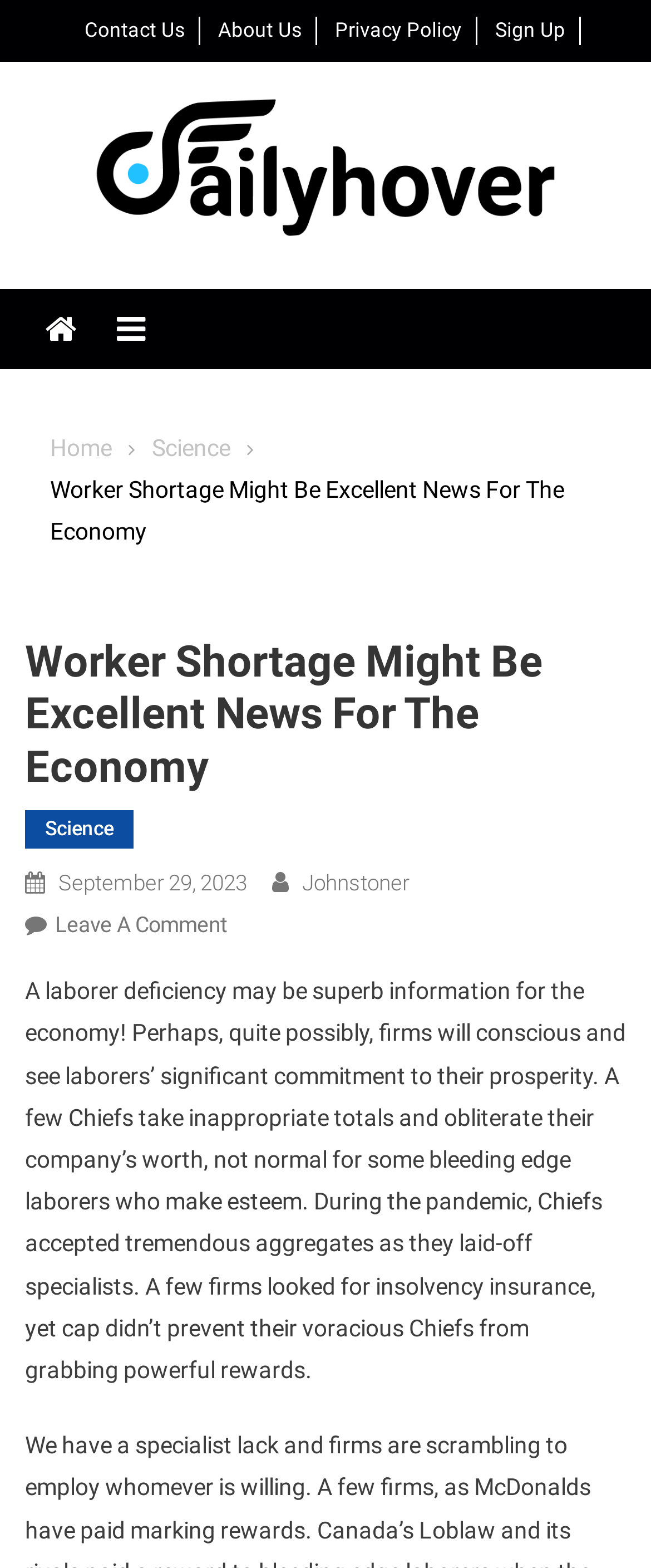Who is the author of the article?
Please provide a comprehensive answer based on the visual information in the image.

I determined the answer by looking at the link element with the text 'Johnstoner' below the article title, which is likely the author's name.